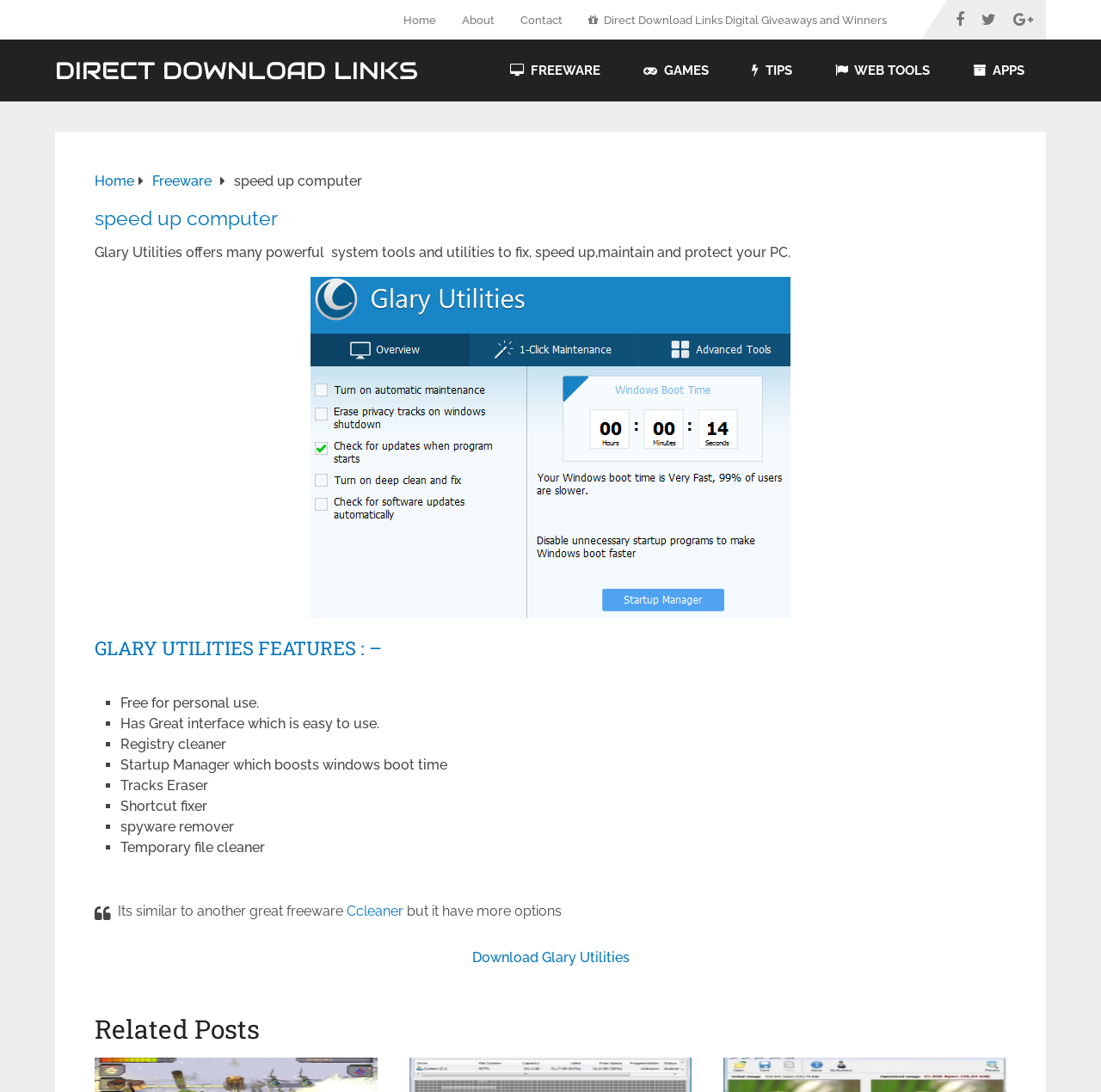Extract the bounding box coordinates of the UI element described by: "Games". The coordinates should include four float numbers ranging from 0 to 1, e.g., [left, top, right, bottom].

[0.565, 0.036, 0.663, 0.093]